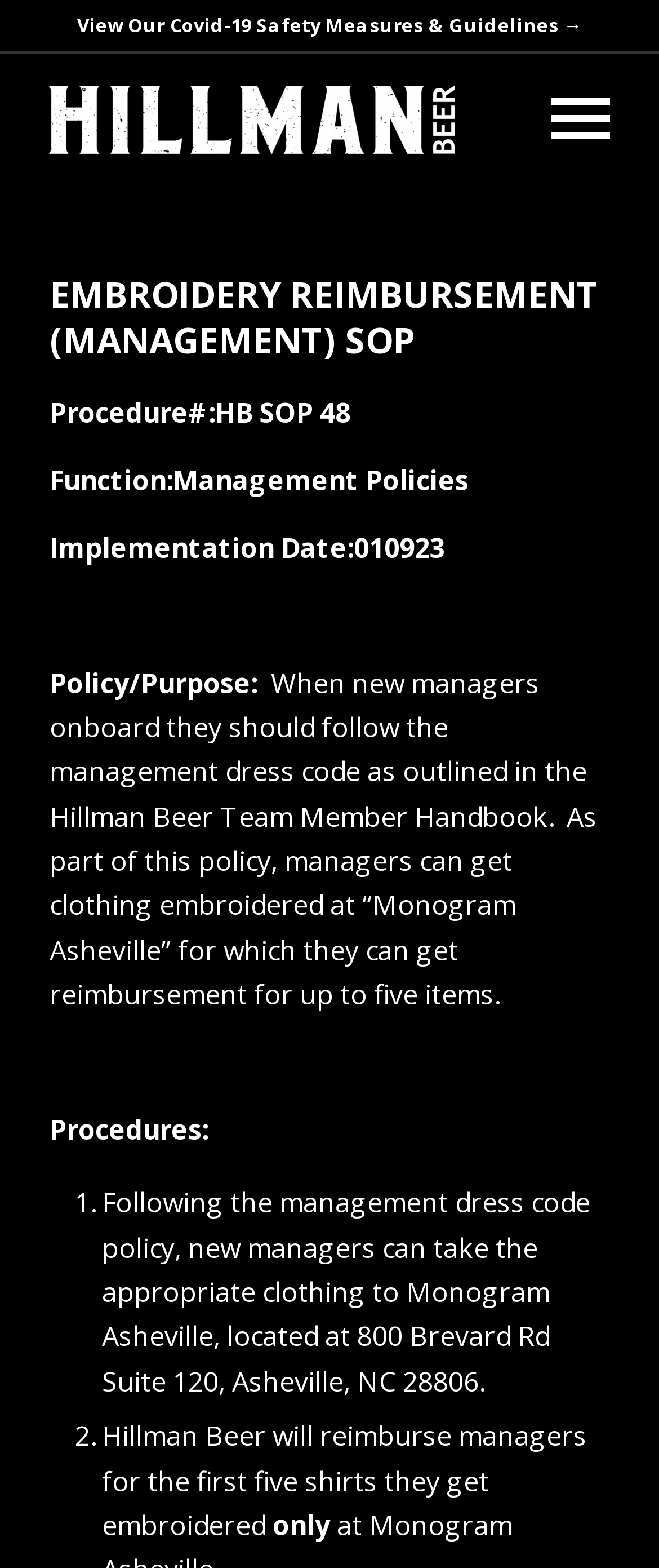Determine the main heading of the webpage and generate its text.

EMBROIDERY REIMBURSEMENT (MANAGEMENT) SOP